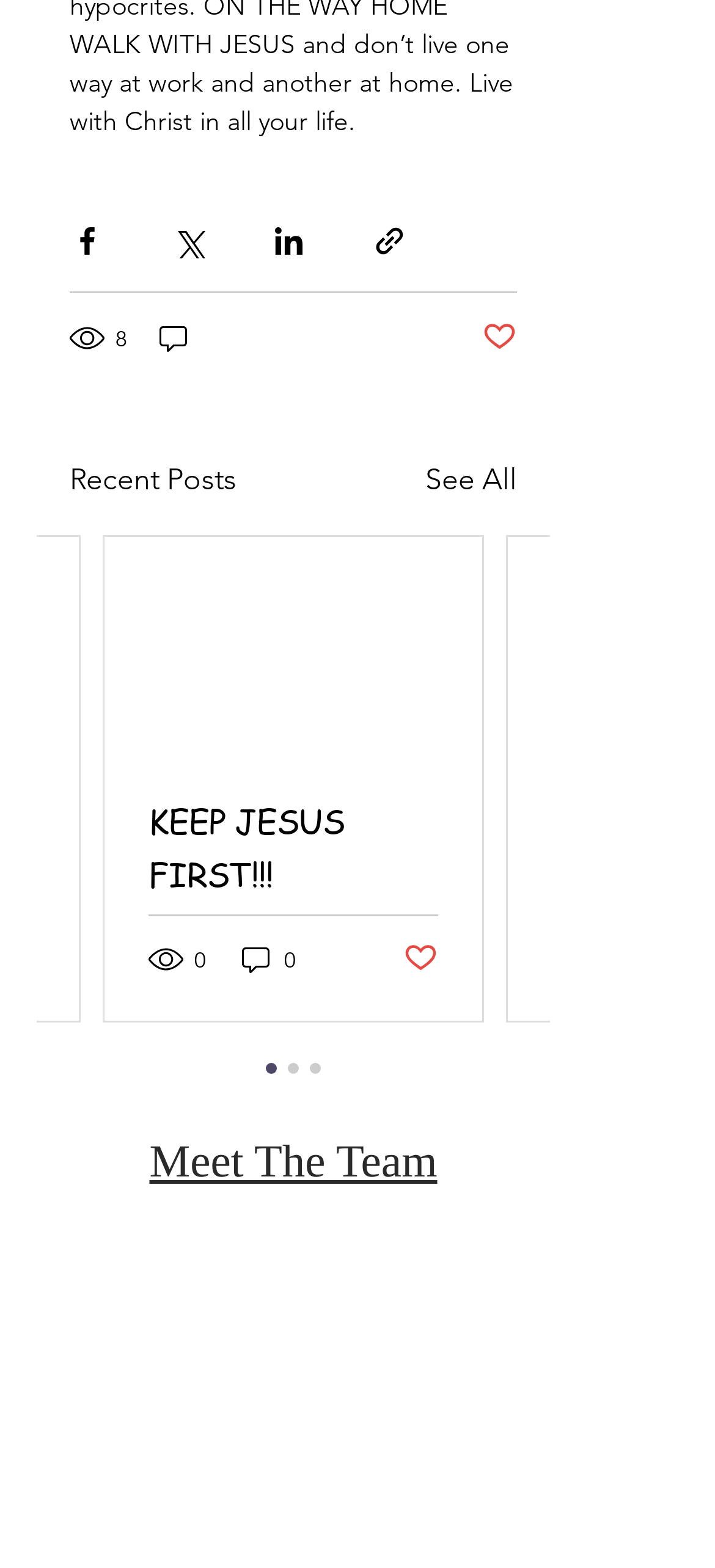What is the number of views for the first post?
Refer to the image and offer an in-depth and detailed answer to the question.

The number of views for the first post is 8, which is indicated by the text '8 views' next to the post. This information is provided below the social media sharing options.